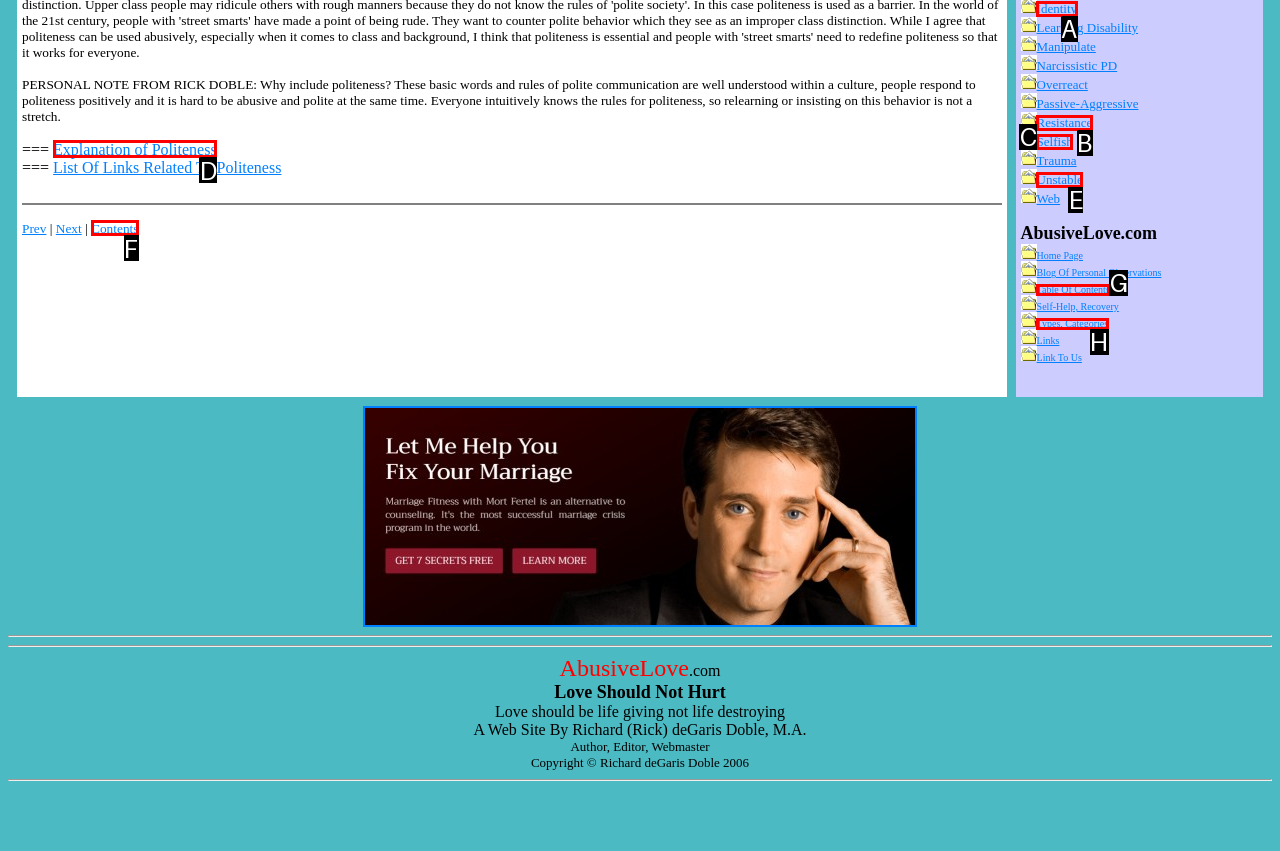Based on the given description: Table Of Contents, determine which HTML element is the best match. Respond with the letter of the chosen option.

G